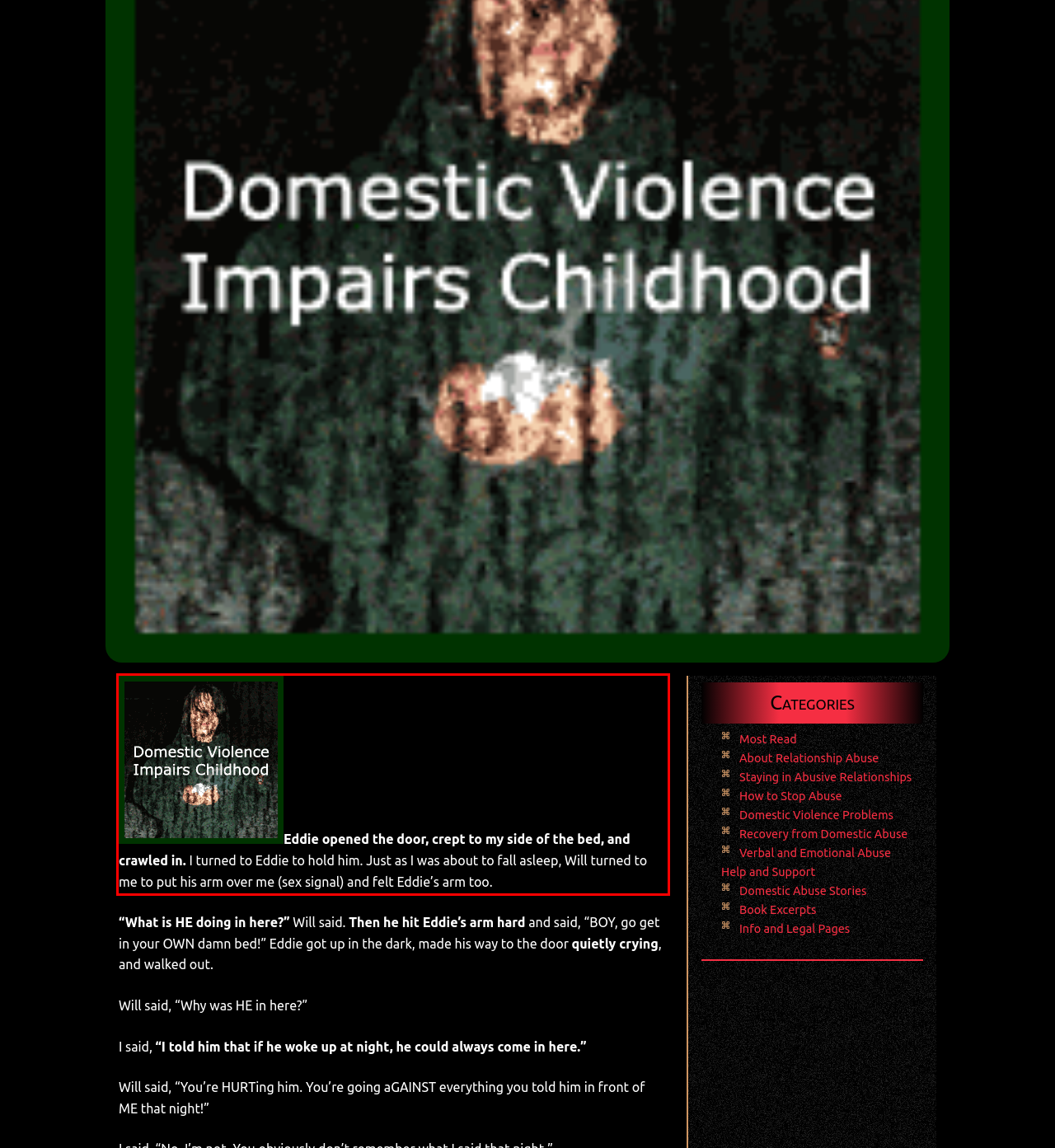Using the webpage screenshot, recognize and capture the text within the red bounding box.

Eddie opened the door, crept to my side of the bed, and crawled in. I turned to Eddie to hold him. Just as I was about to fall asleep, Will turned to me to put his arm over me (sex signal) and felt Eddie’s arm too.